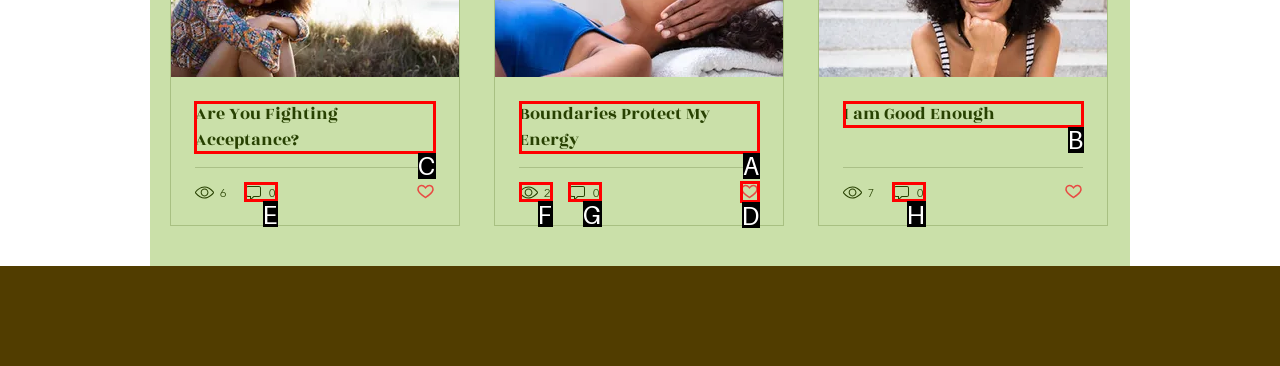Specify which UI element should be clicked to accomplish the task: View the post 'Are You Fighting Acceptance?'. Answer with the letter of the correct choice.

C